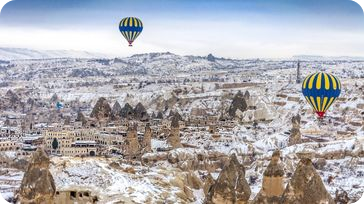What is floating in the sky above the landscape?
Please respond to the question thoroughly and include all relevant details.

The image shows two colorful objects floating in the sky above the landscape, which are described in the caption as 'two colorful hot air balloons' that add a vibrant contrast against the monochromatic snowy backdrop.